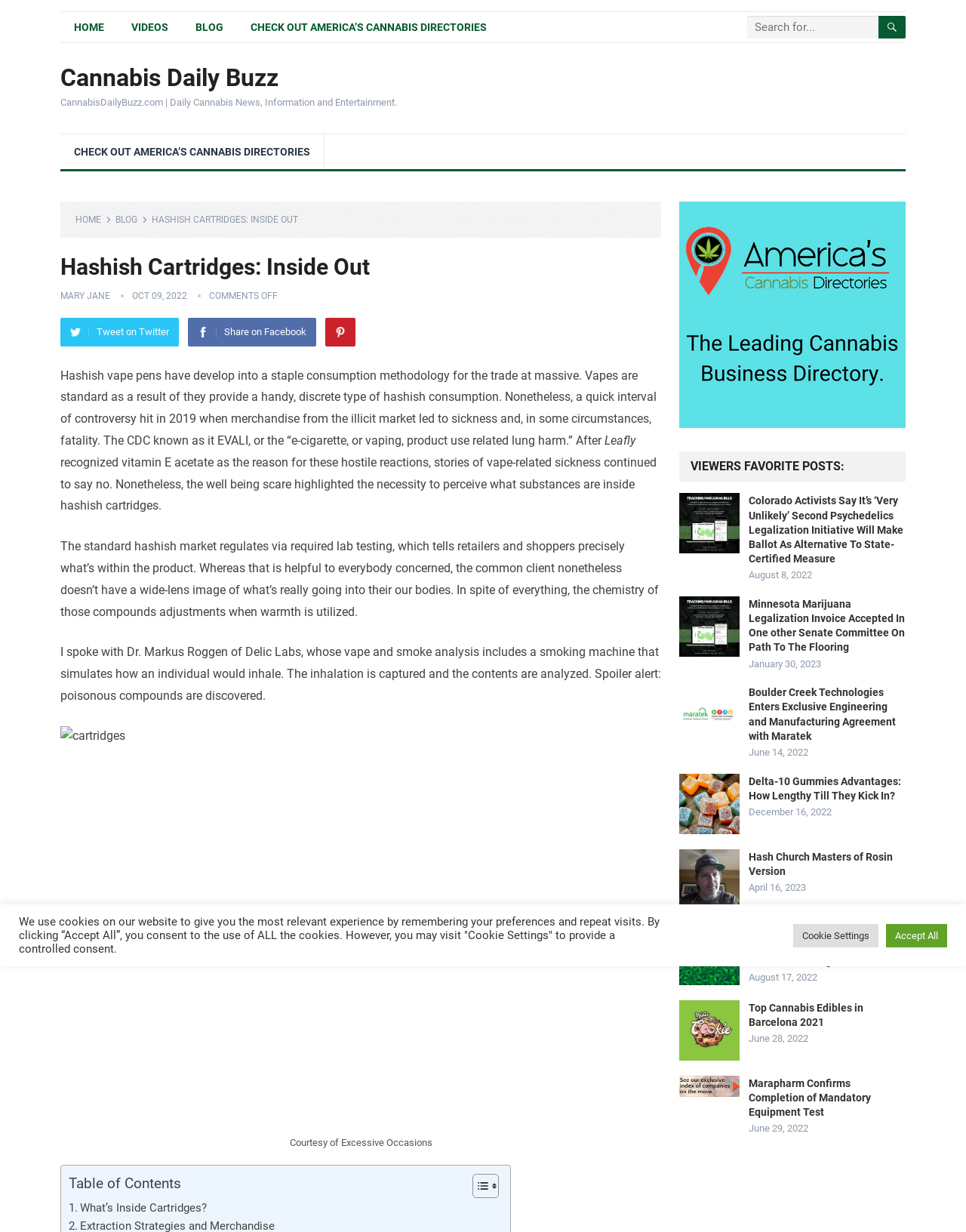Explain the contents of the webpage comprehensively.

The webpage is about Cannabis Daily Buzz, a website that provides daily cannabis news, information, and entertainment. At the top, there is a navigation menu with links to "HOME", "VIDEOS", "BLOG", and "CHECK OUT AMERICA'S CANNABIS DIRECTORIES". Next to the navigation menu, there is a search box and a button with a magnifying glass icon.

Below the navigation menu, there is a heading that reads "Cannabis Daily Buzz" with a link to the website's homepage. Underneath, there is a brief description of the website. Further down, there is a section with a heading "Hashish Cartridges: Inside Out" and a link to the same title. This section appears to be the main content of the webpage.

The main content section starts with a brief introduction to hashish vape pens and their popularity. It then delves into the controversy surrounding vape-related illnesses and the importance of understanding what substances are inside cannabis cartridges. The article cites an expert, Dr. Markus Roggen of Delic Labs, who has conducted research on vape and smoke analysis.

The article is accompanied by an image of cartridges and a table of contents. The table of contents allows users to toggle and navigate through the different sections of the article.

On the right-hand side of the webpage, there is a complementary section with a heading "VIEWERS FAVORITE POSTS:". This section features a list of popular posts with links to articles, along with their publication dates.

At the bottom of the webpage, there is a notice about the use of cookies on the website, with options to accept all cookies or visit the cookie settings.

Overall, the webpage is well-organized and easy to navigate, with a clear focus on providing information and news about cannabis.